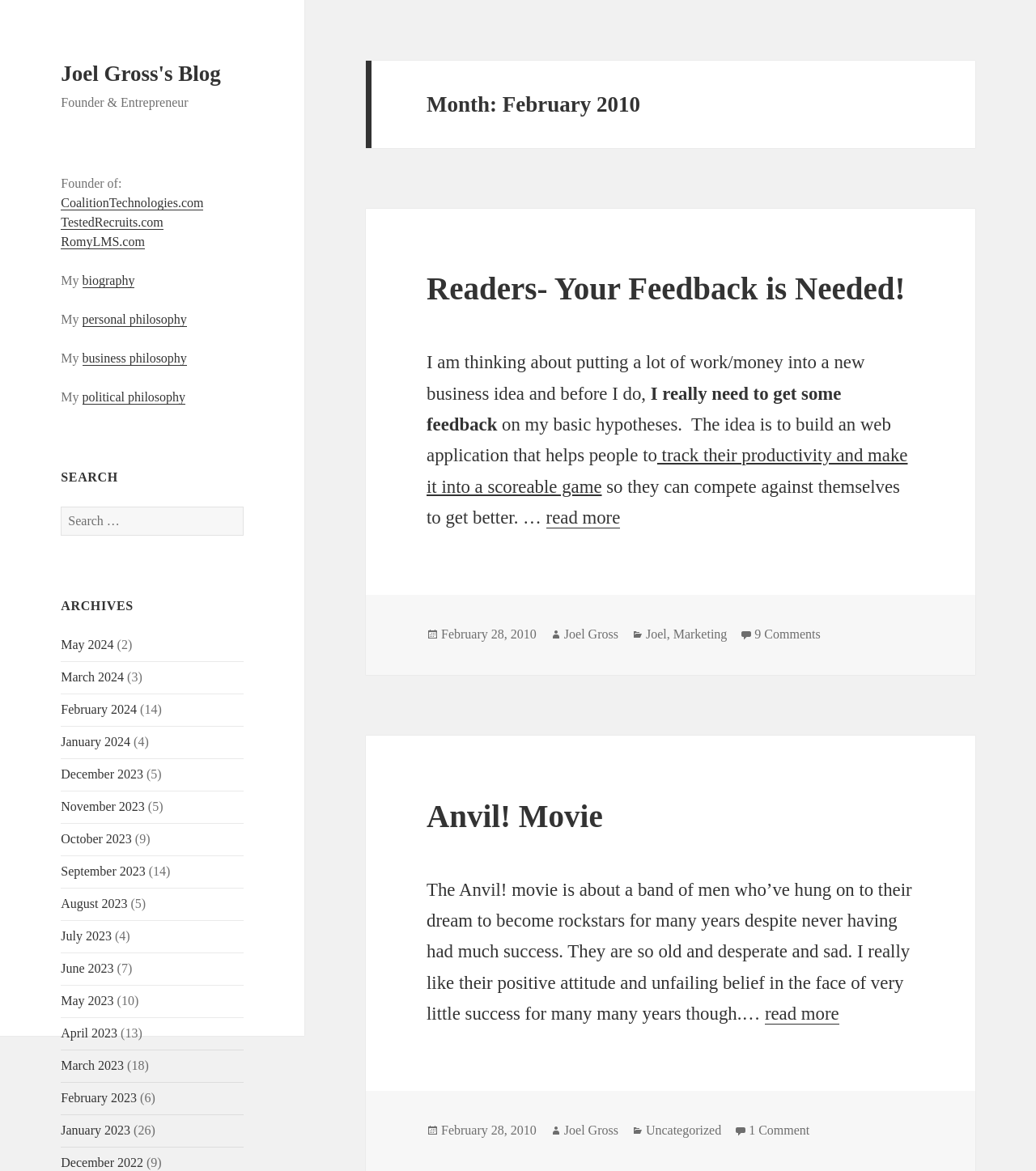Answer the following in one word or a short phrase: 
What is the purpose of the search box?

Search for posts